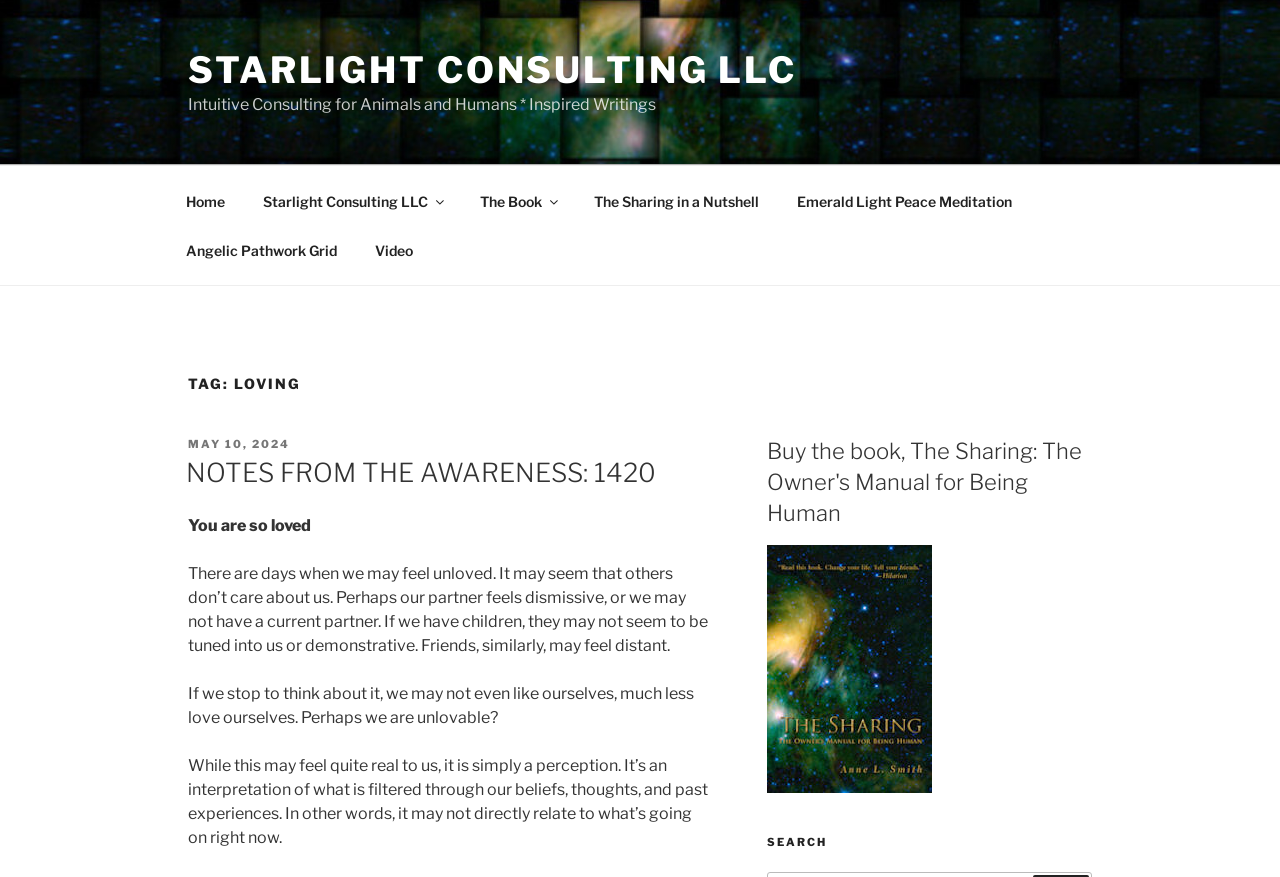Locate the bounding box coordinates of the segment that needs to be clicked to meet this instruction: "Read NOTES FROM THE AWARENESS: 1420".

[0.145, 0.521, 0.512, 0.557]